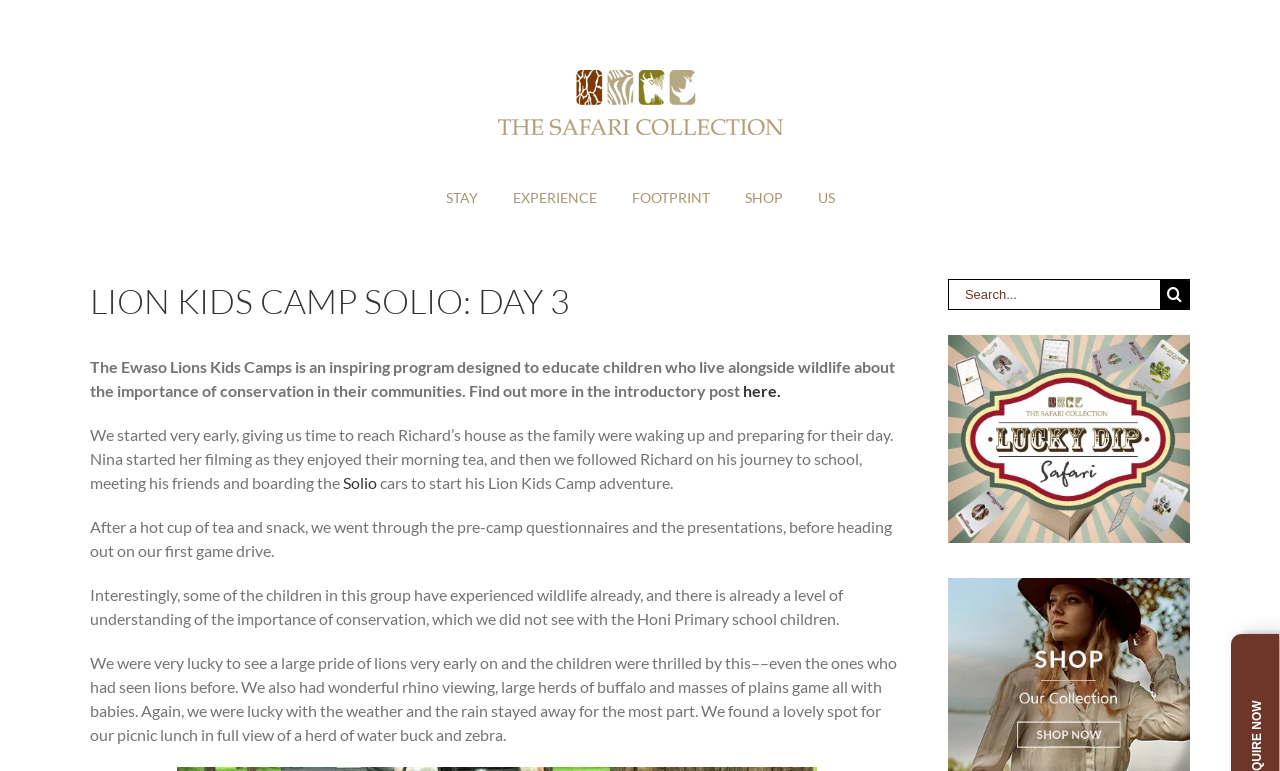Identify the headline of the webpage and generate its text content.

LION KIDS CAMP SOLIO: DAY 3